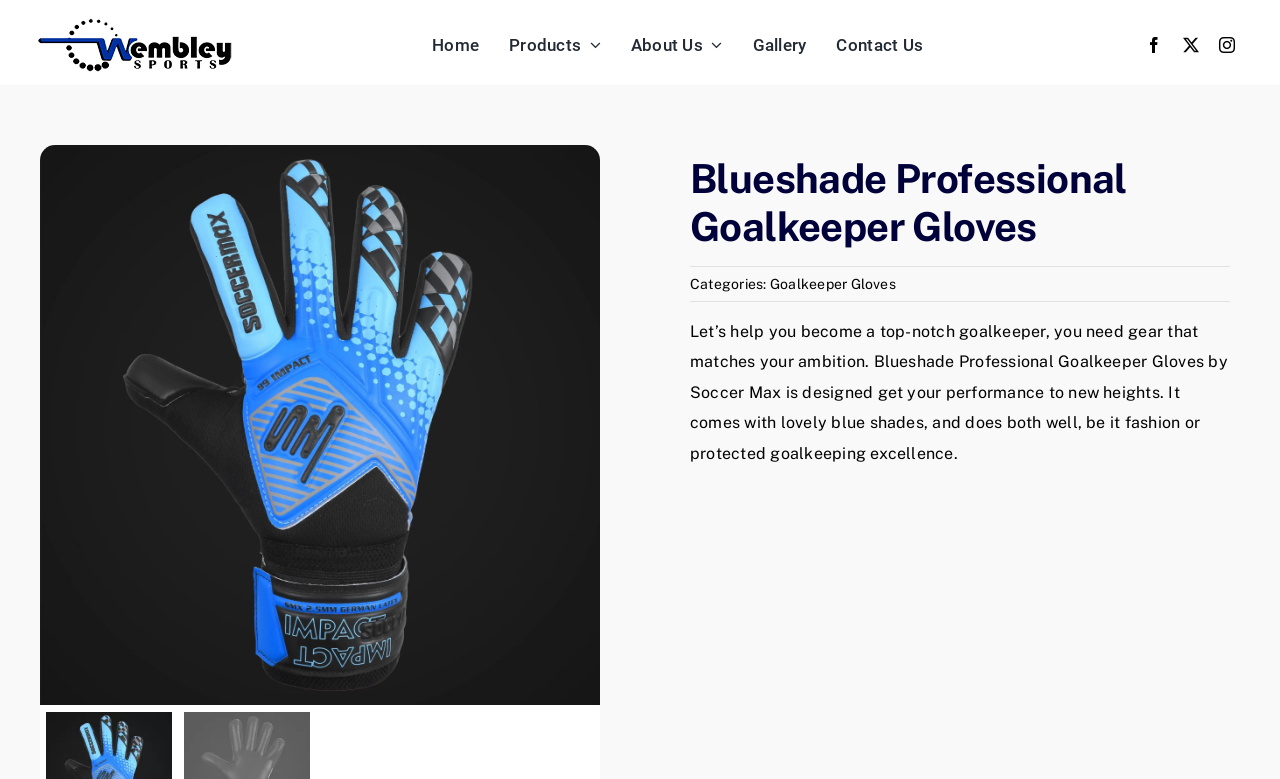Determine the bounding box coordinates of the section I need to click to execute the following instruction: "View products". Provide the coordinates as four float numbers between 0 and 1, i.e., [left, top, right, bottom].

[0.398, 0.037, 0.469, 0.078]